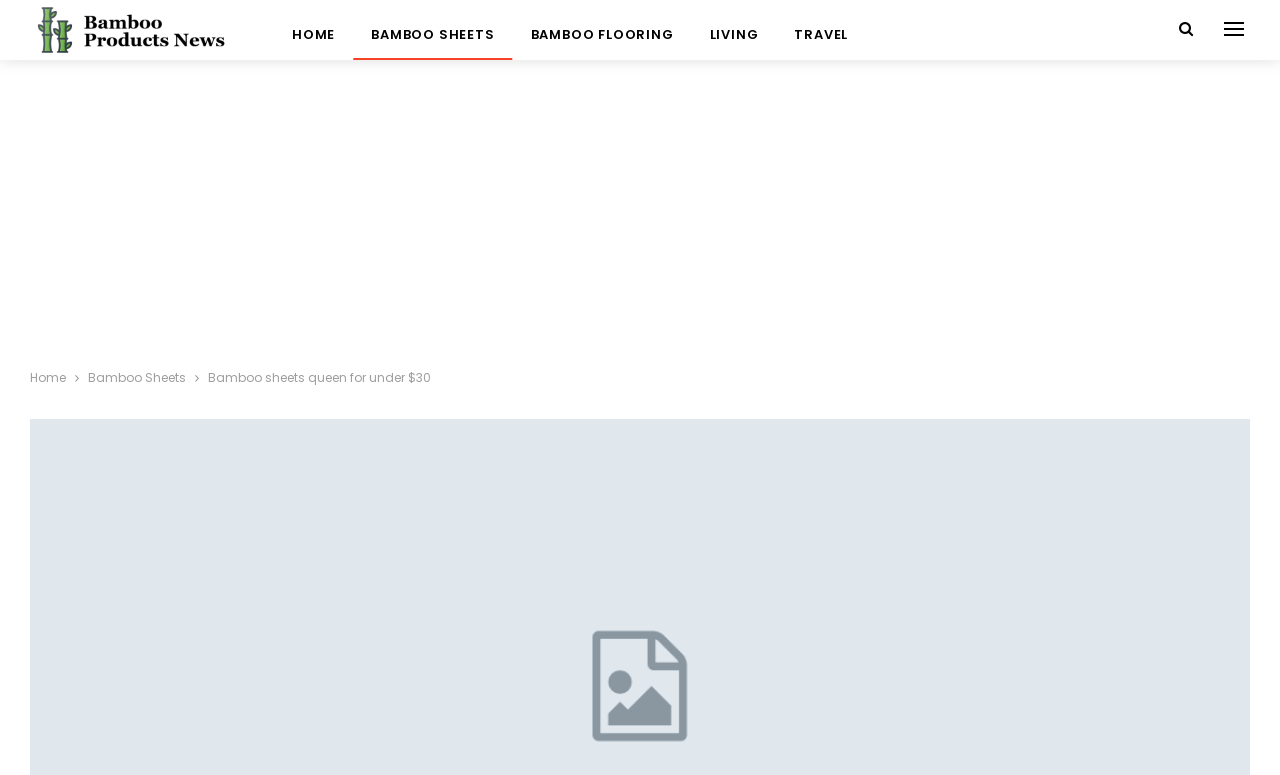Please locate the bounding box coordinates of the region I need to click to follow this instruction: "view BAMBOO SHEETS page".

[0.276, 0.0, 0.4, 0.077]